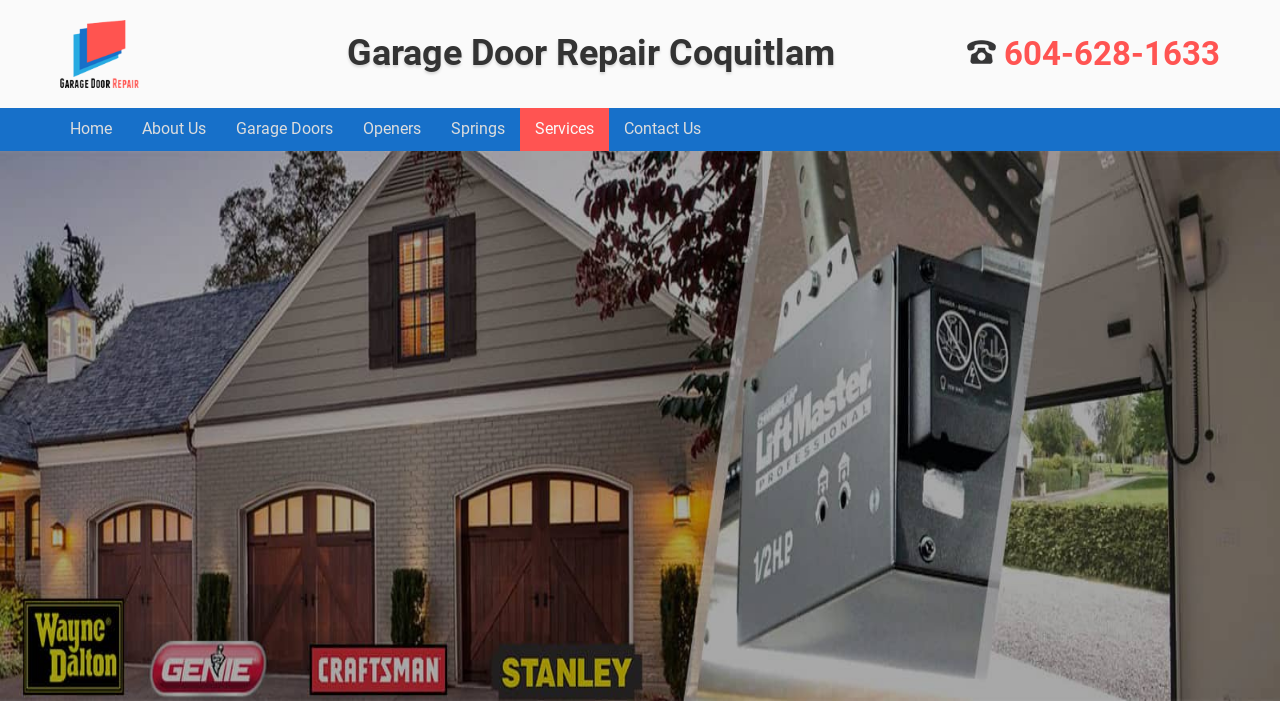Locate the bounding box coordinates of the element I should click to achieve the following instruction: "Click the 'Home' link".

[0.043, 0.149, 0.099, 0.208]